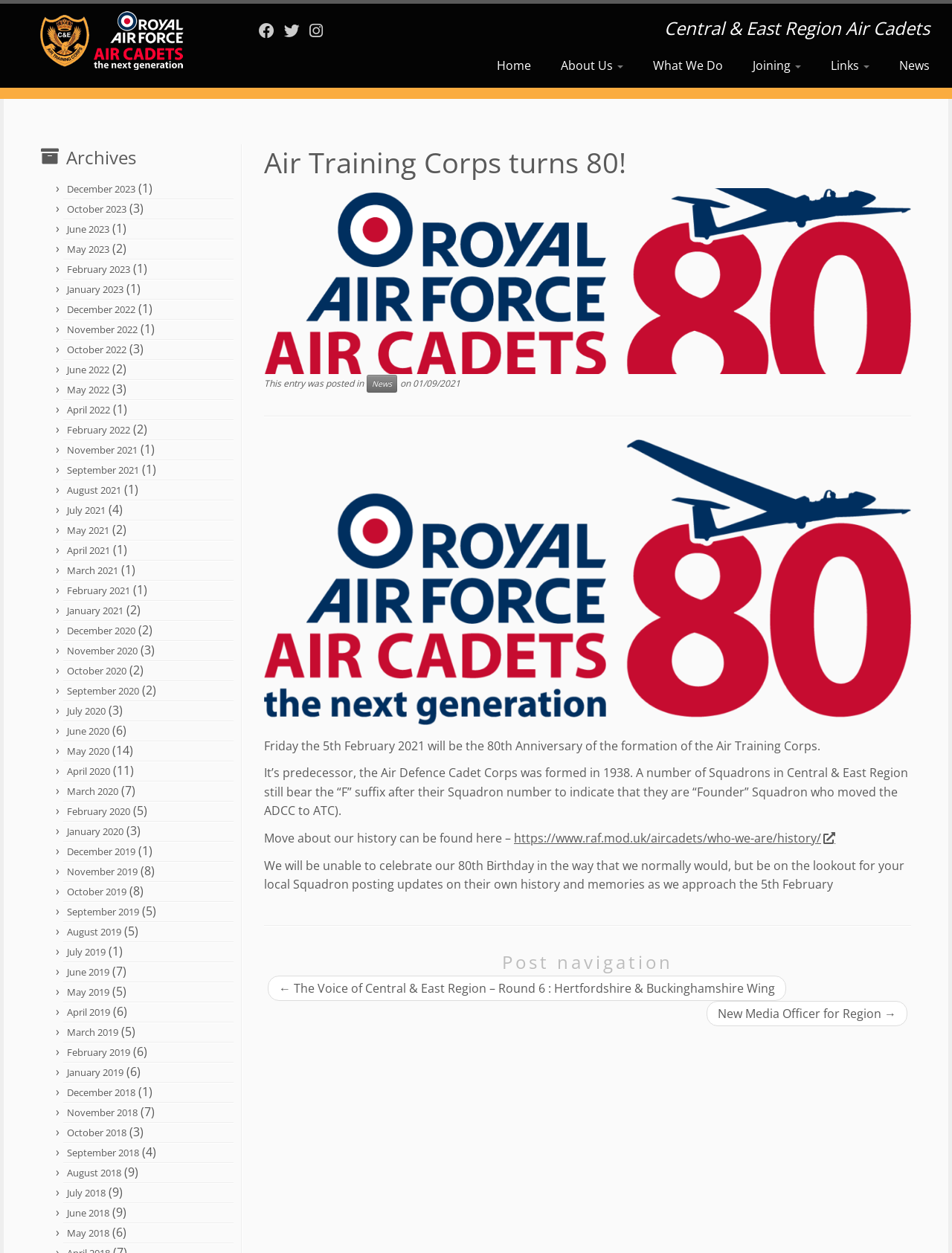Observe the image and answer the following question in detail: What social media platforms can you follow the air cadets on?

I found three link elements with text 'Follow me on Facebook', 'Follow me on Twitter', and 'Follow us on Instagram' which indicate the air cadets' presence on these social media platforms.